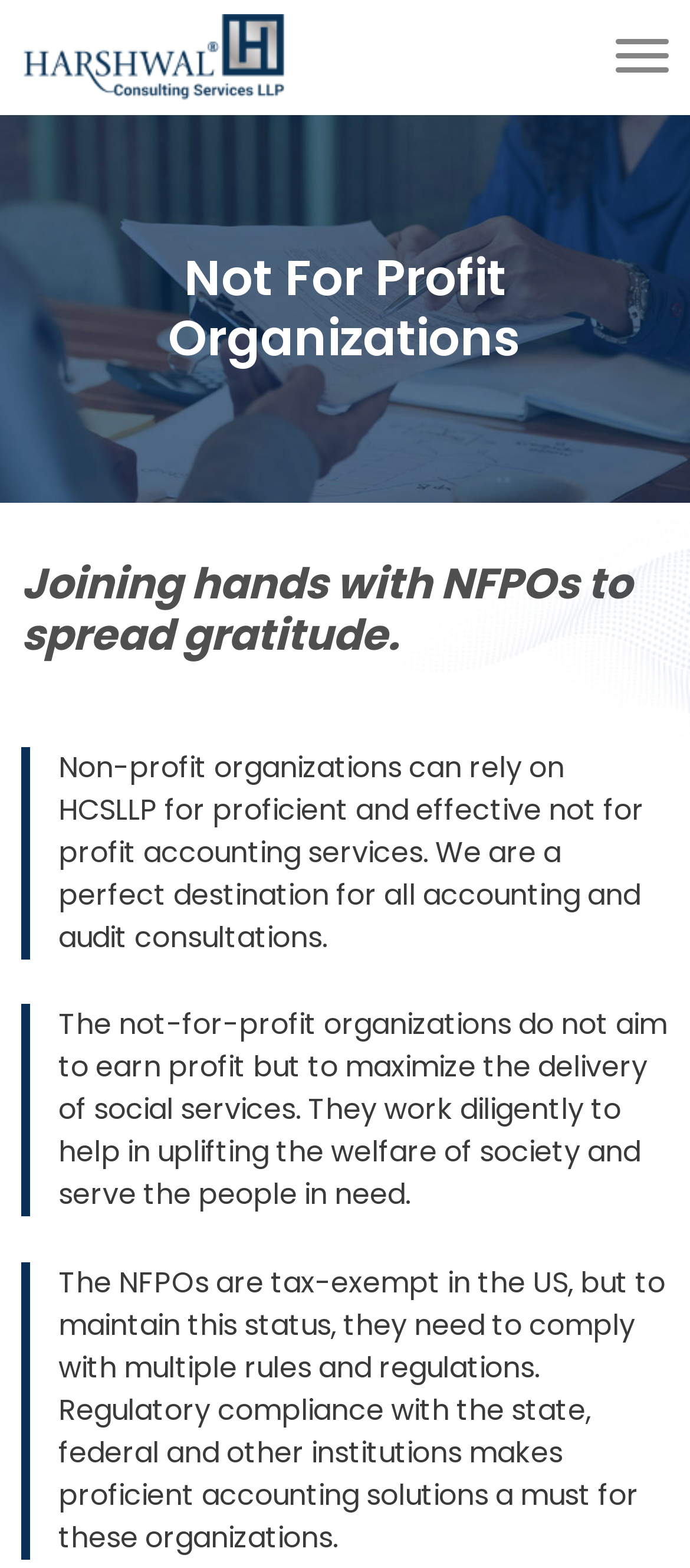Bounding box coordinates are to be given in the format (top-left x, top-left y, bottom-right x, bottom-right y). All values must be floating point numbers between 0 and 1. Provide the bounding box coordinate for the UI element described as: parent_node: Home

[0.031, 0.009, 0.415, 0.064]